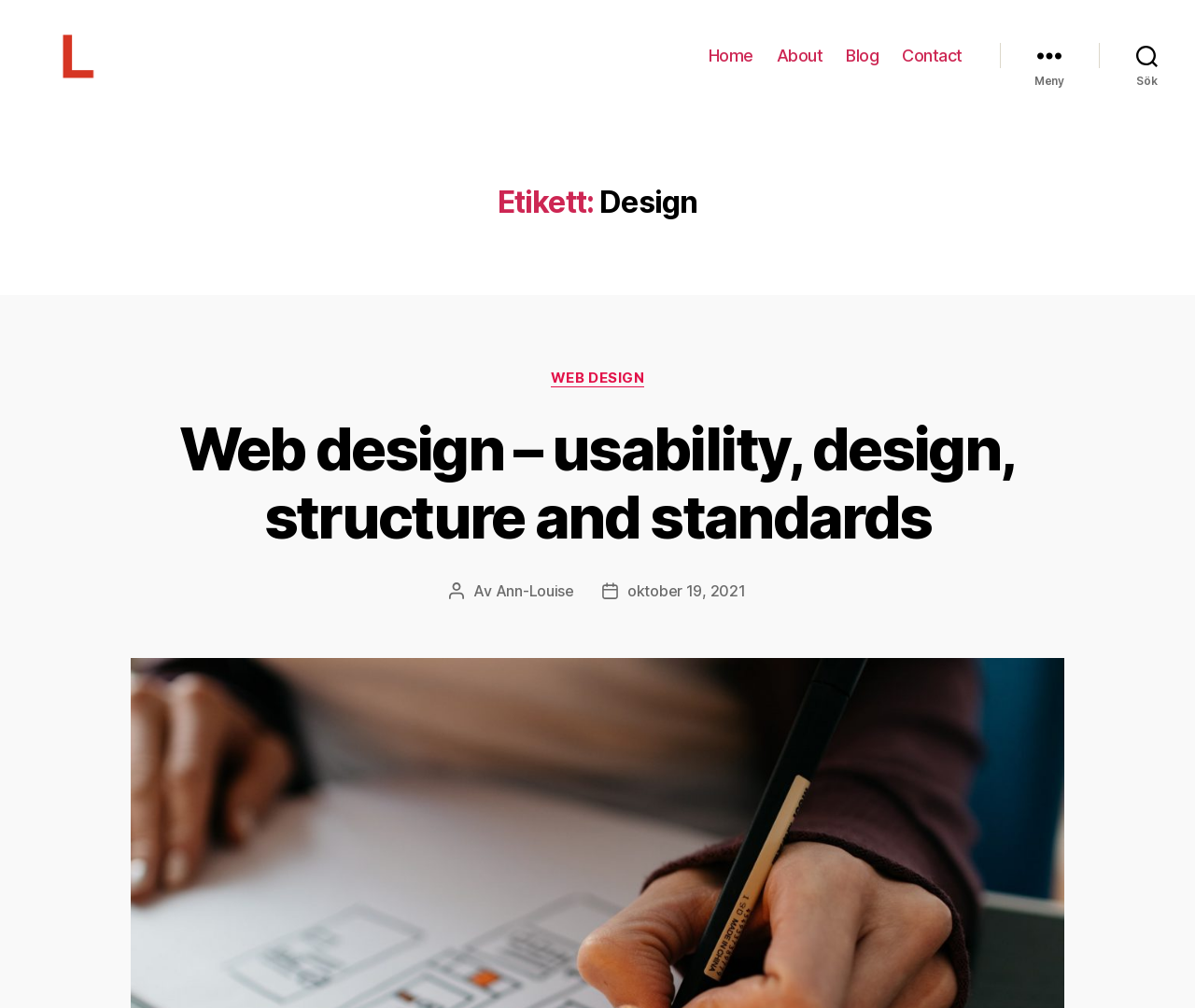Who is the author of the current webpage?
Provide a short answer using one word or a brief phrase based on the image.

Ann-Louise